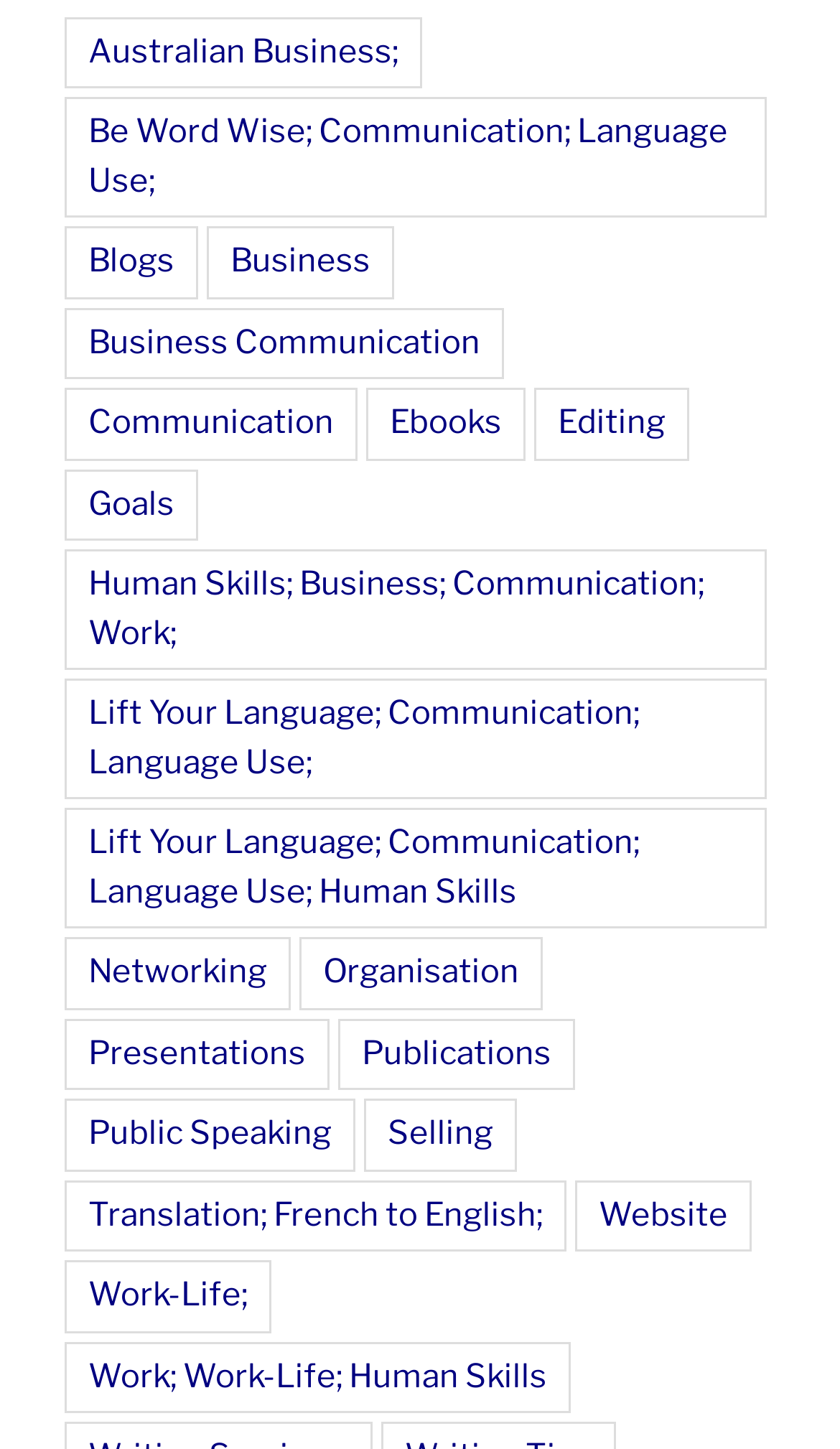Identify the bounding box for the UI element described as: "Work; Work-Life; Human Skills". The coordinates should be four float numbers between 0 and 1, i.e., [left, top, right, bottom].

[0.077, 0.926, 0.679, 0.976]